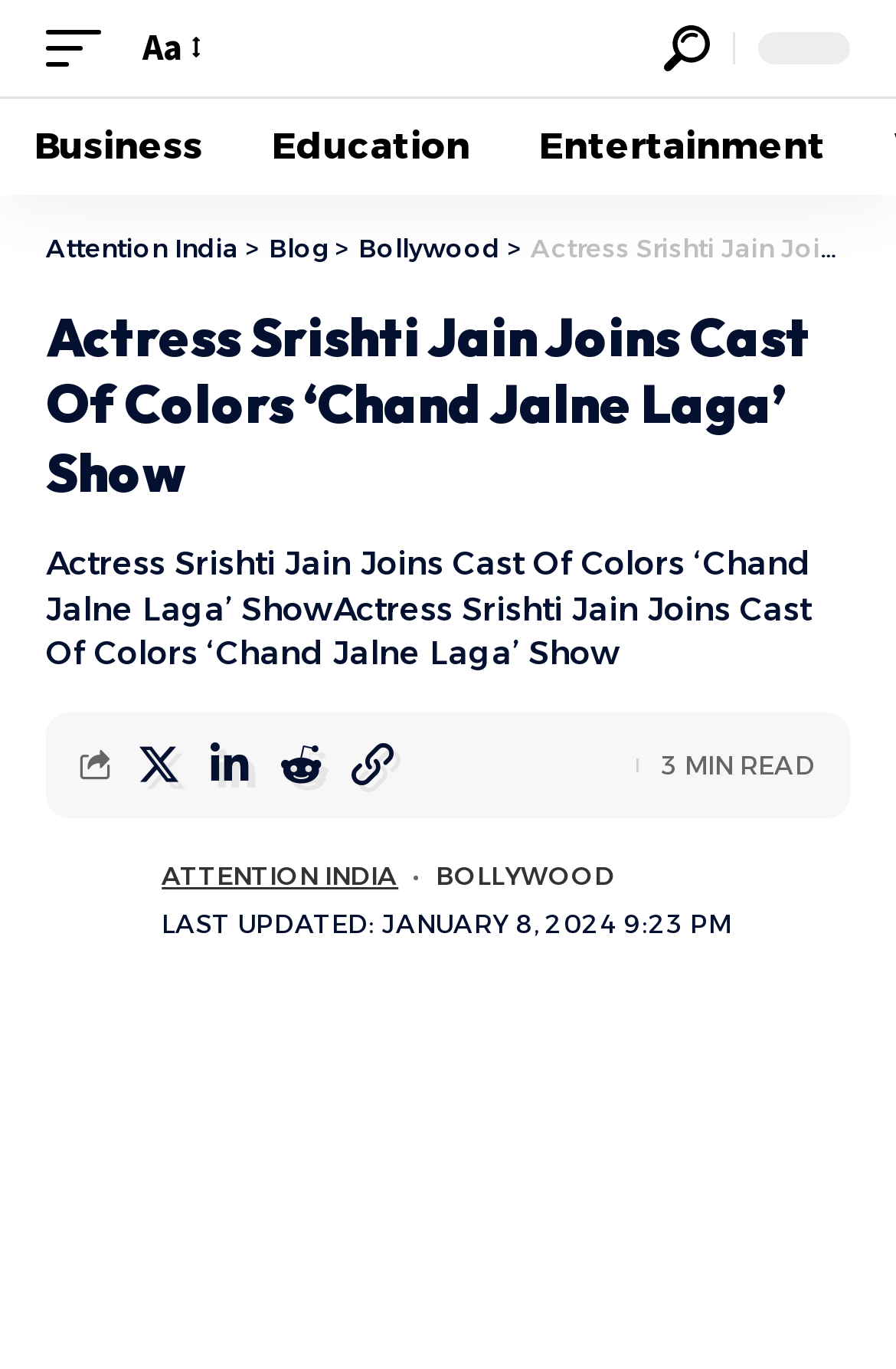Please identify the bounding box coordinates of the area that needs to be clicked to fulfill the following instruction: "go to entertainment."

[0.563, 0.072, 0.96, 0.143]